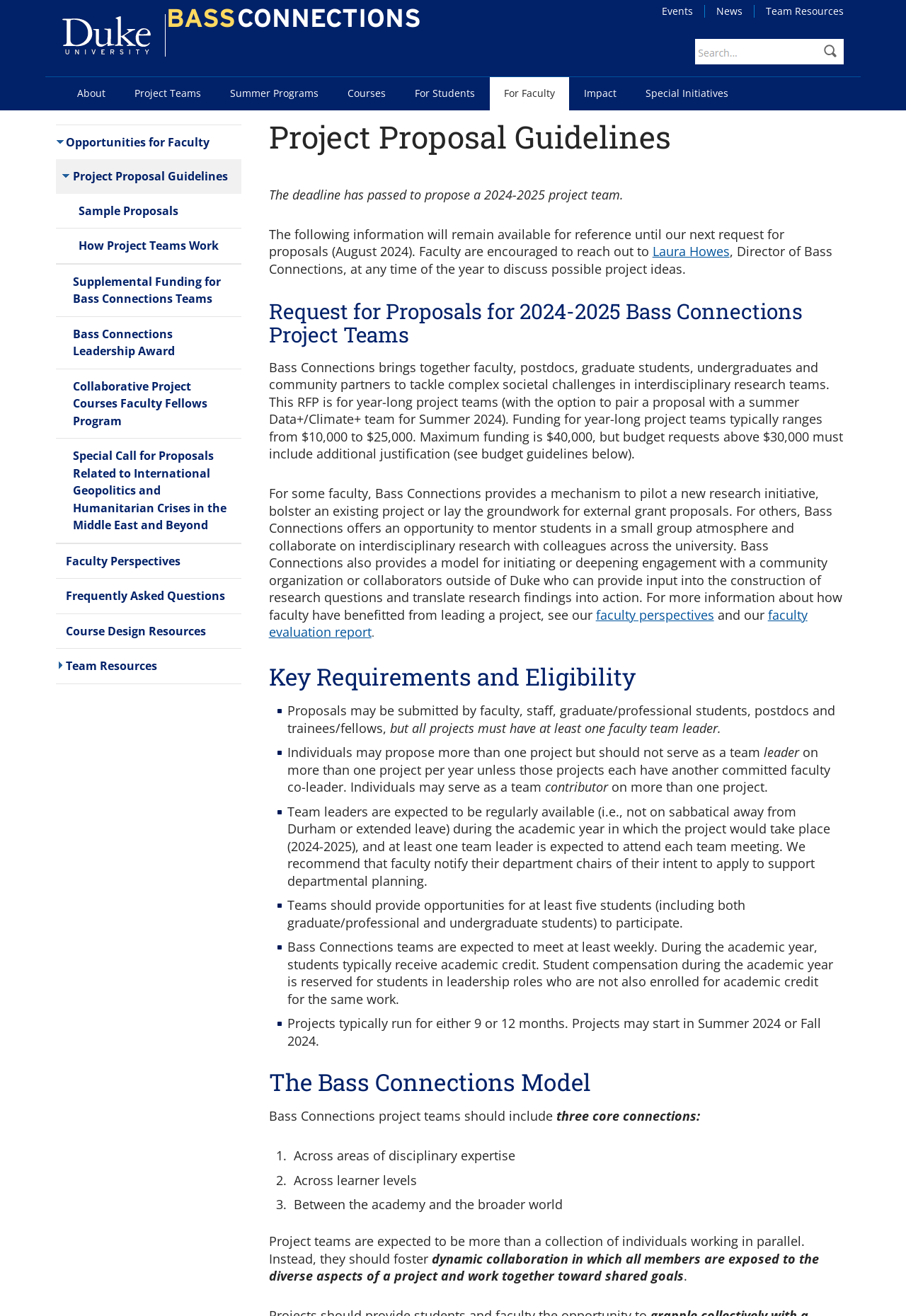What are the three core connections that Bass Connections project teams should include?
Analyze the screenshot and provide a detailed answer to the question.

Based on the webpage, I found that Bass Connections project teams should include three core connections: Across areas of disciplinary expertise, Across learner levels, and Between the academy and the broader world.